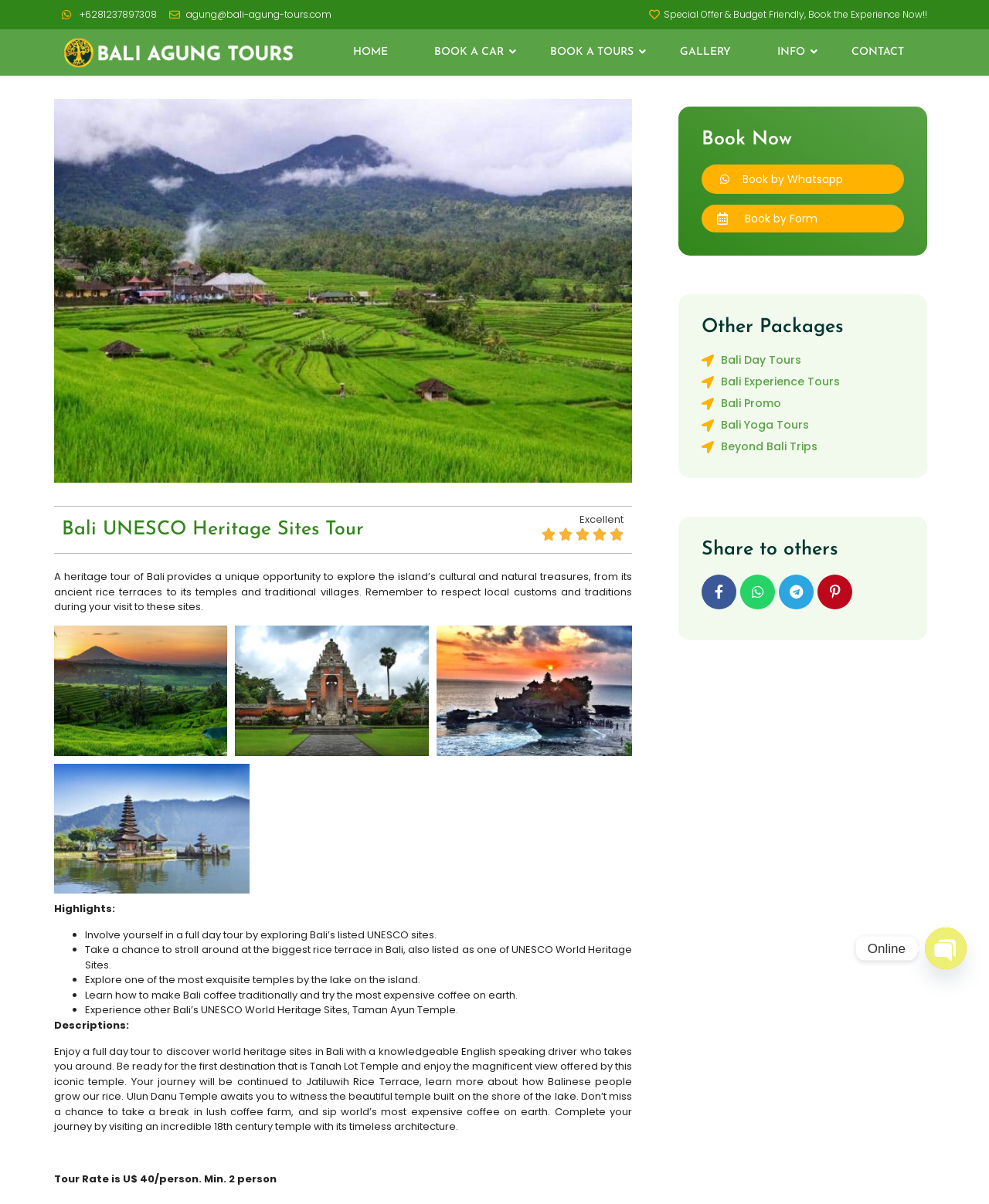How can I book the tour?
Provide an in-depth and detailed explanation in response to the question.

The booking options can be found in the 'Book Now' section, which provides two options: 'Book by Whatsapp' and 'Book by Form'.